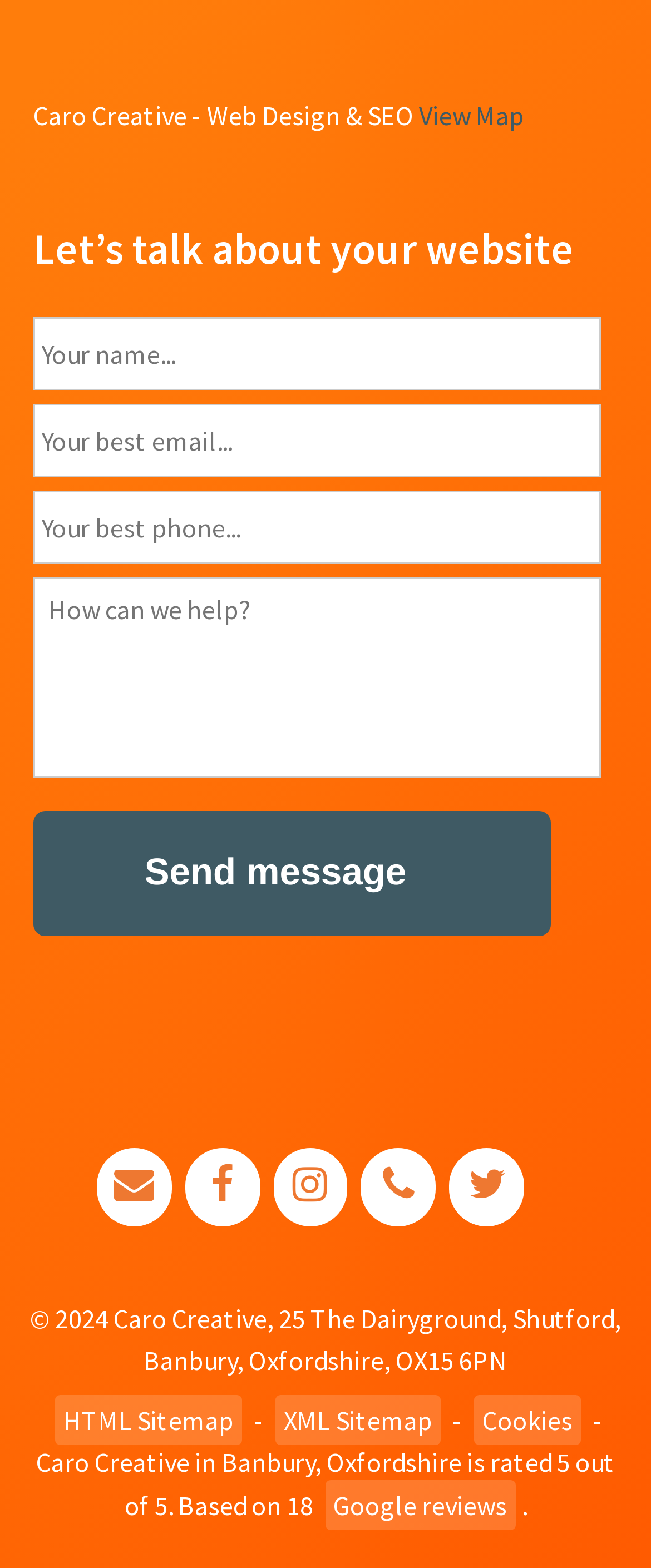What social media platforms are linked?
Using the picture, provide a one-word or short phrase answer.

Facebook, Instagram, Twitter